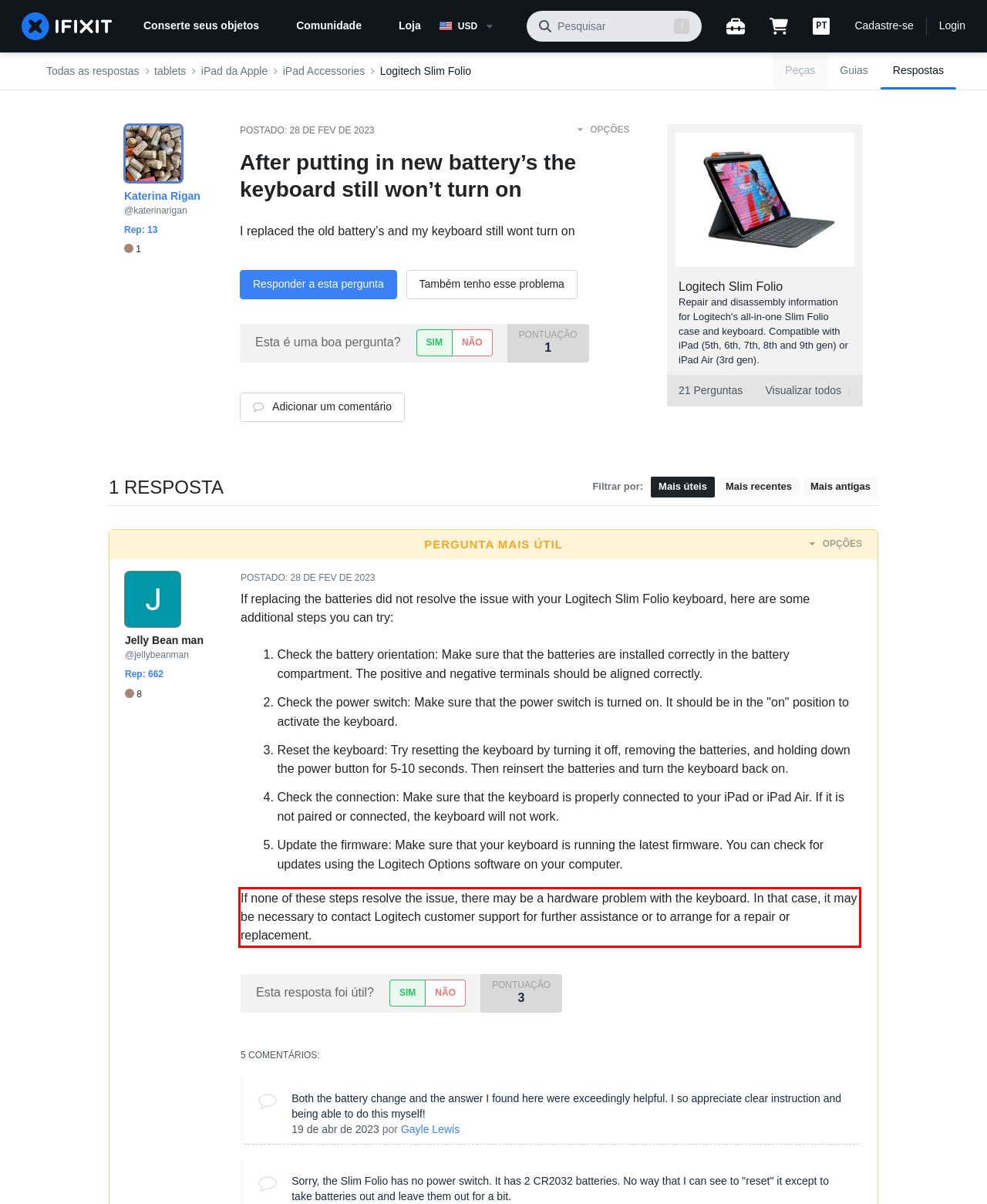From the given screenshot of a webpage, identify the red bounding box and extract the text content within it.

If none of these steps resolve the issue, there may be a hardware problem with the keyboard. In that case, it may be necessary to contact Logitech customer support for further assistance or to arrange for a repair or replacement.